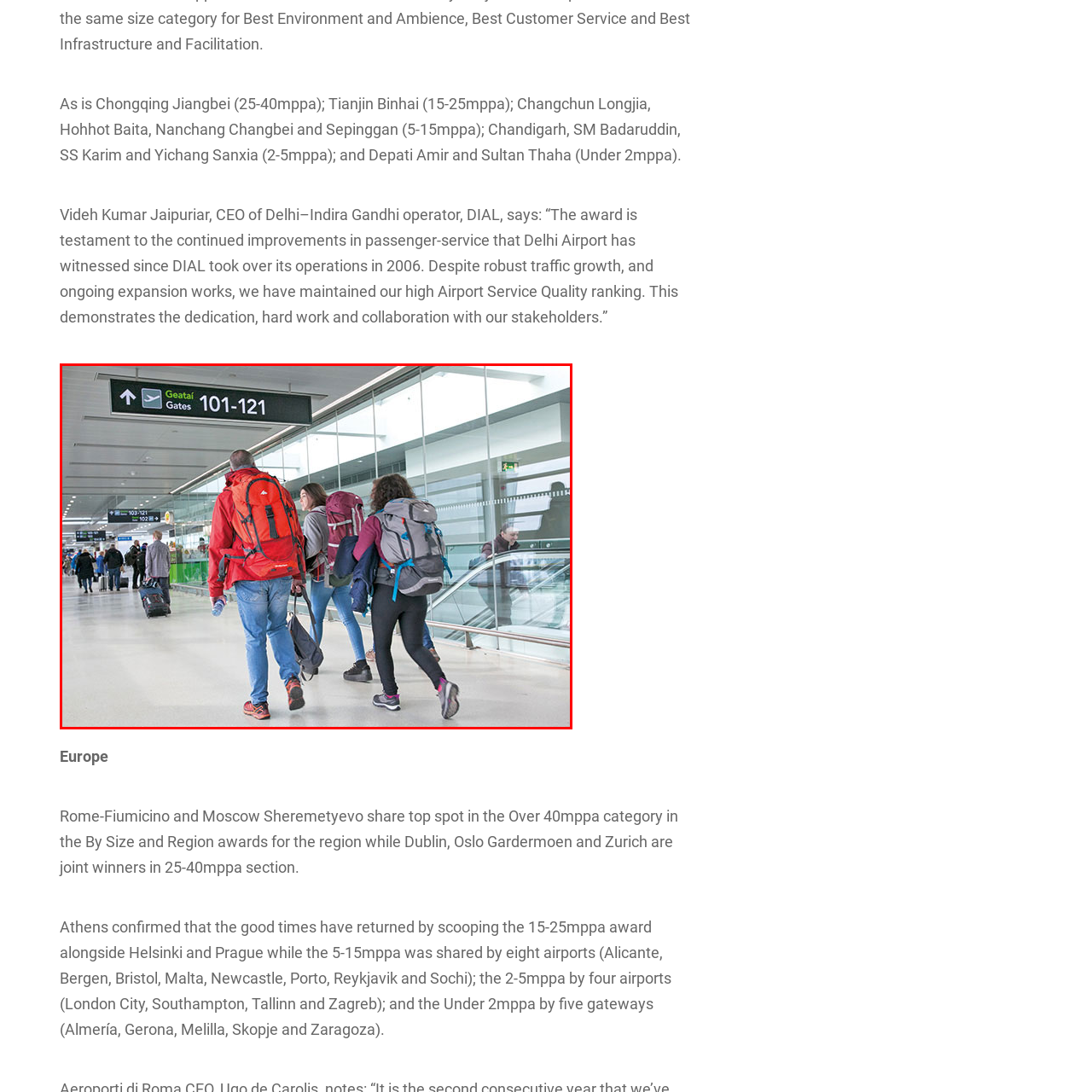Focus on the image confined within the red boundary and provide a single word or phrase in response to the question:
What type of attire are the three individuals wearing?

Casual